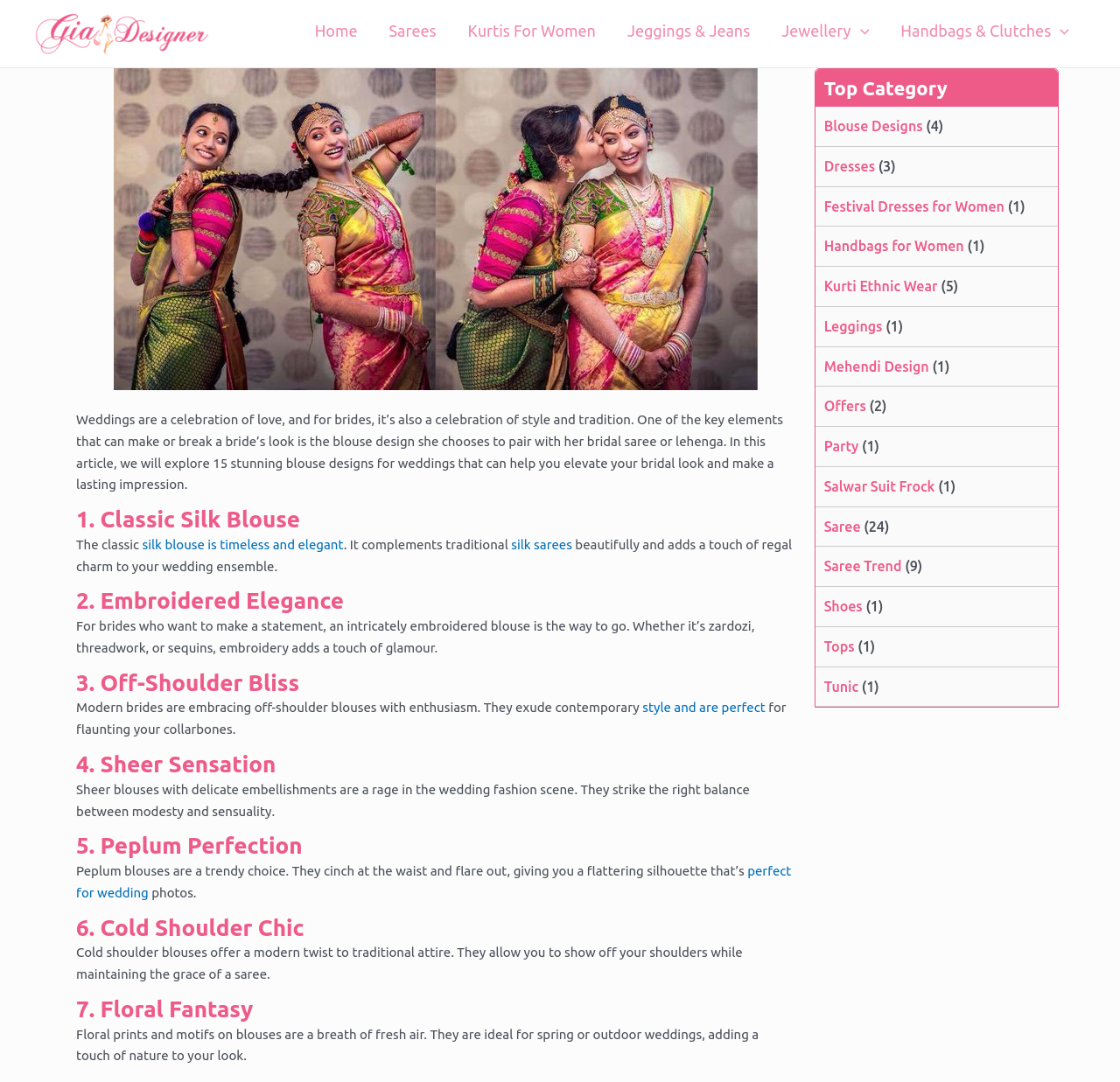Explain the webpage in detail.

This webpage is about blouse designs for weddings, specifically highlighting 15 stunning options to elevate a bride's look. At the top, there is a logo "Gia Design" on the left, accompanied by a navigation menu on the right, featuring links to various categories such as "Home", "Sarees", "Kurtis For Women", and more.

Below the navigation menu, there is a brief introduction to the importance of blouse design in a bride's overall look, followed by a series of headings and paragraphs describing different blouse designs. Each design is presented with a heading, such as "Classic Silk Blouse", "Embroidered Elegance", "Off-Shoulder Bliss", and so on, accompanied by a brief description of the design and its features.

The webpage features a total of 7 blouse design options, each with its own unique characteristics and style. The descriptions are concise and informative, providing brides with inspiration and ideas for their wedding attire.

On the right side of the webpage, there is a "Top Category" section, which lists various categories such as "Blouse Designs", "Dresses", "Festival Dresses for Women", and more, along with the number of items in each category. This section appears to be a navigation menu, allowing users to explore different categories and find related content.

Overall, the webpage is well-organized and easy to navigate, with a clear focus on providing brides with inspiration and ideas for their wedding blouse designs.